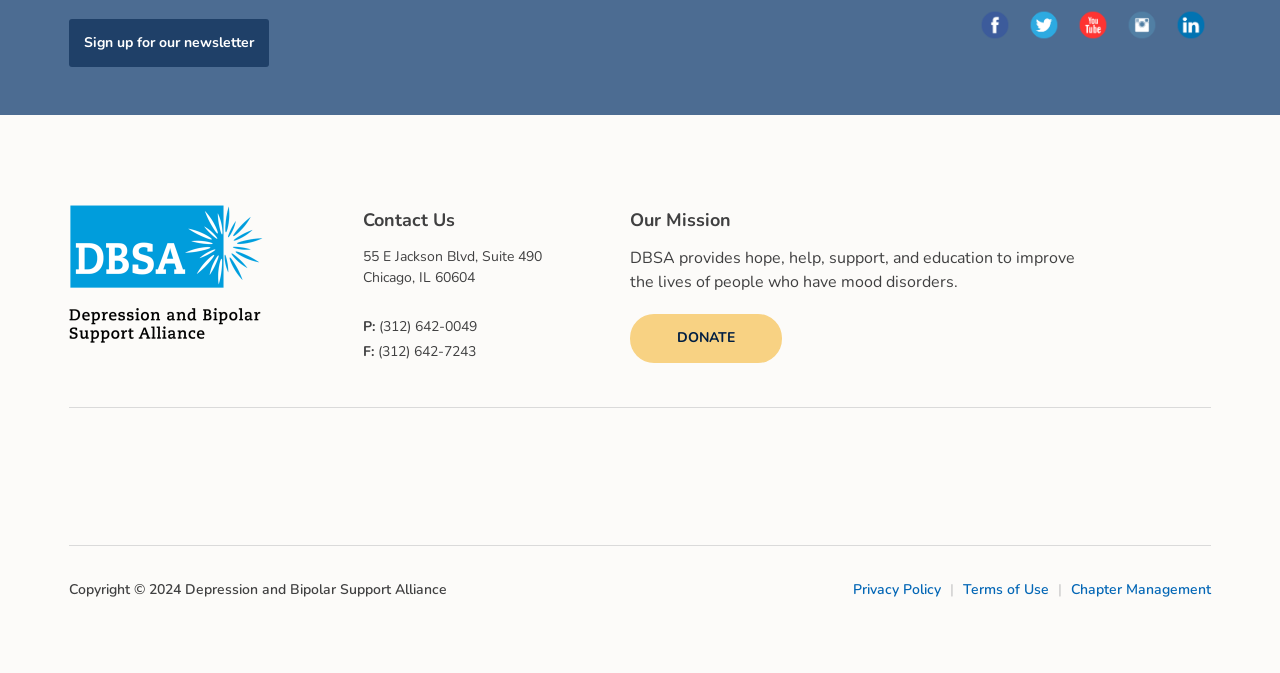Look at the image and answer the question in detail:
What is the address of DBSA?

I found the address by looking at the 'Contact Us' section, where it lists the address as '55 E Jackson Blvd, Suite 490, Chicago, IL 60604'.